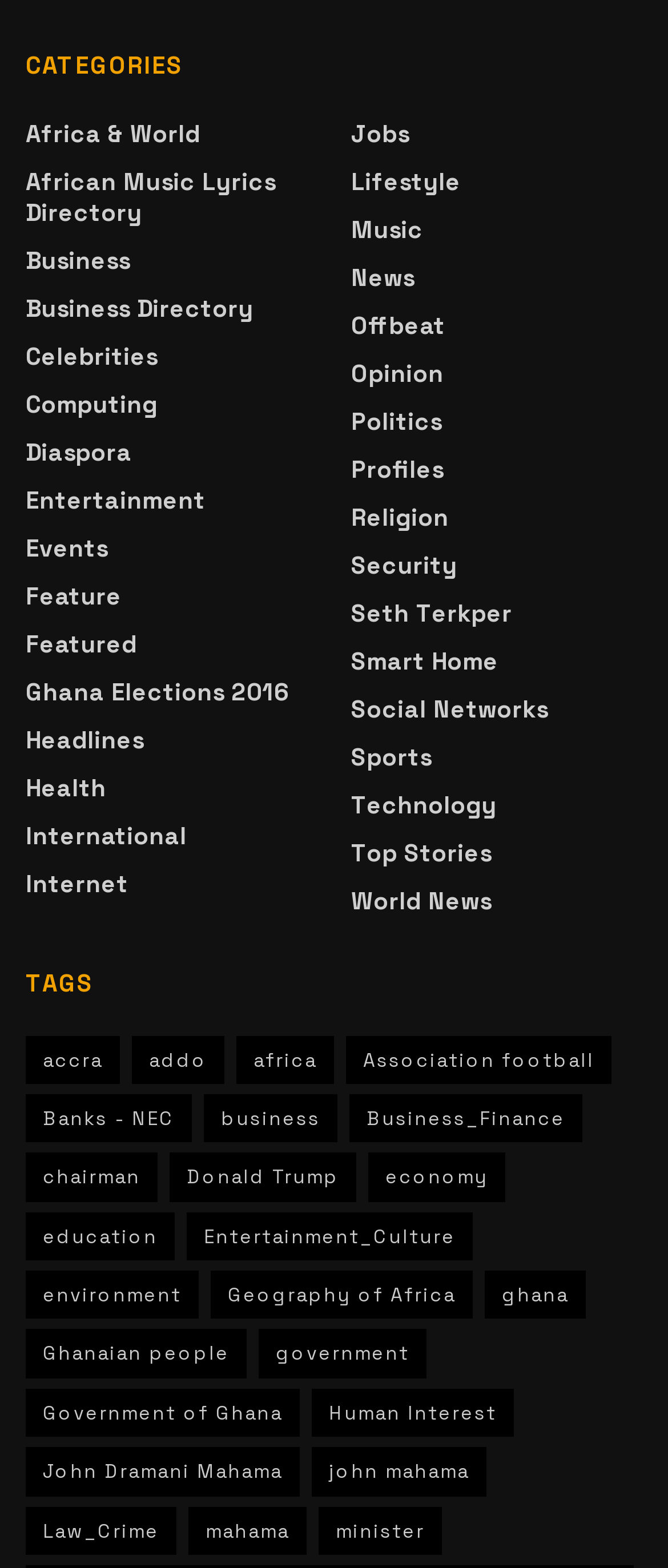Determine the bounding box coordinates of the area to click in order to meet this instruction: "Read news about Ghana Elections 2016".

[0.038, 0.431, 0.433, 0.451]